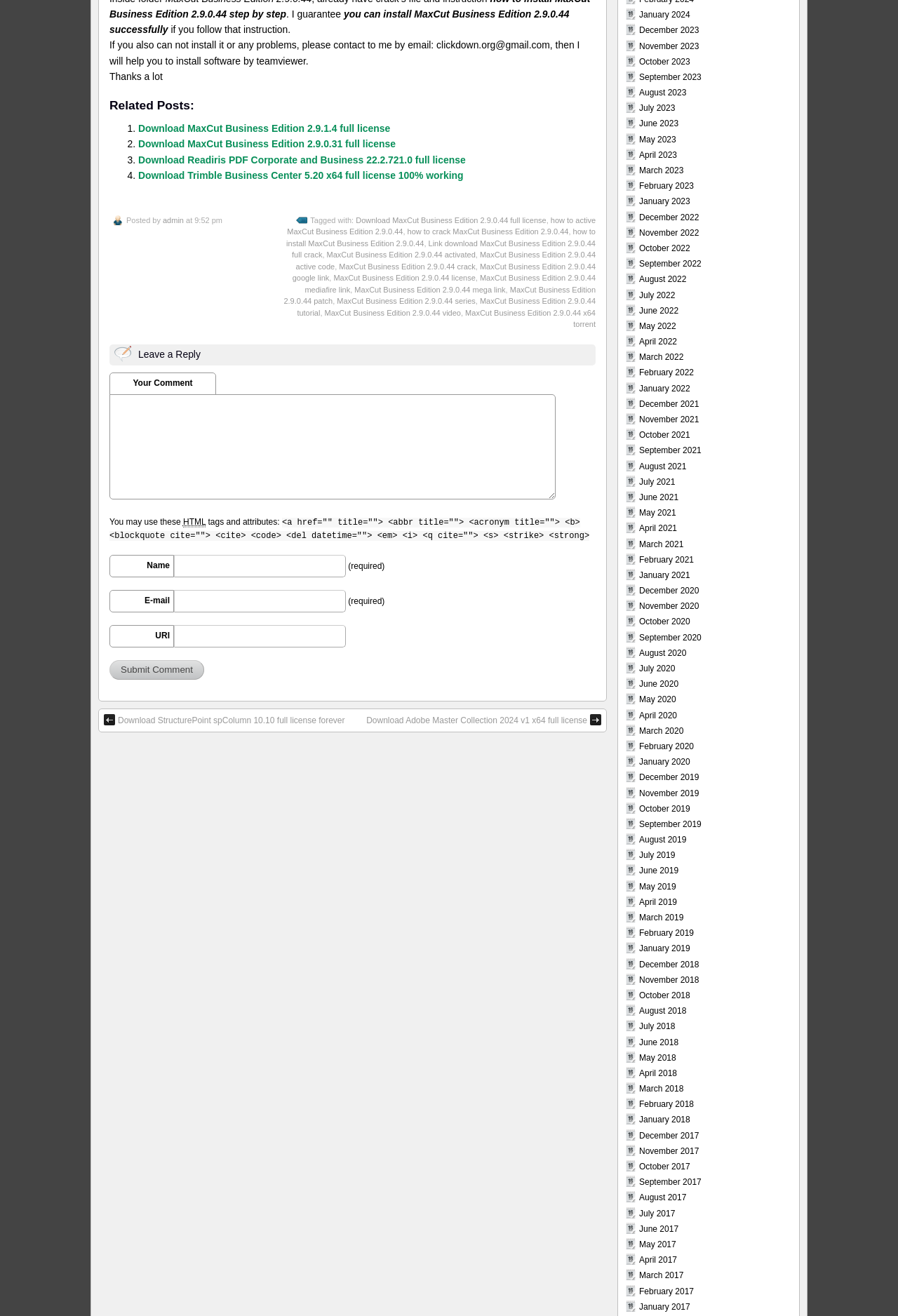Could you find the bounding box coordinates of the clickable area to complete this instruction: "Click the 'Download MaxCut Business Edition 2.9.1.4 full license' link"?

[0.154, 0.093, 0.435, 0.102]